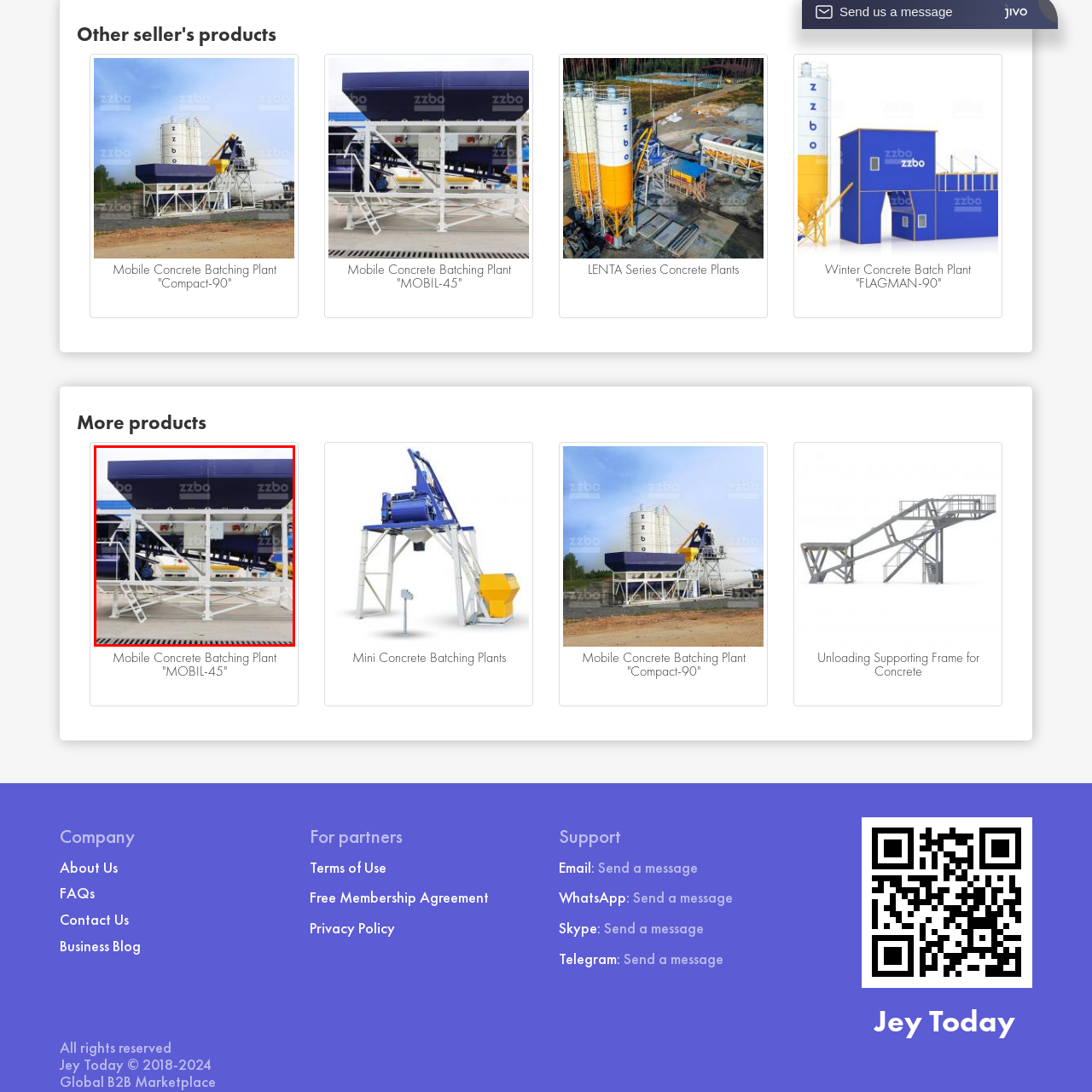Describe in detail the visual elements within the red-lined box.

This image showcases a Mobile Concrete Batching Plant, specifically the "MOBIL-45" model. The batching plant features a robust and modern design, prominently displaying its streamlined structure with a combination of high-quality machinery and durable materials. The plant is equipped with multiple hoppers and conveyor systems, facilitating efficient concrete production. The vibrant blue and white color scheme enhances its visual appeal while also suggesting reliability and professionalism. In the foreground, a ladder is visible, allowing easy access to various operational components of the plant. This equipment is essential for construction projects requiring mobility and rapid setup, making it a valuable asset in the construction industry.